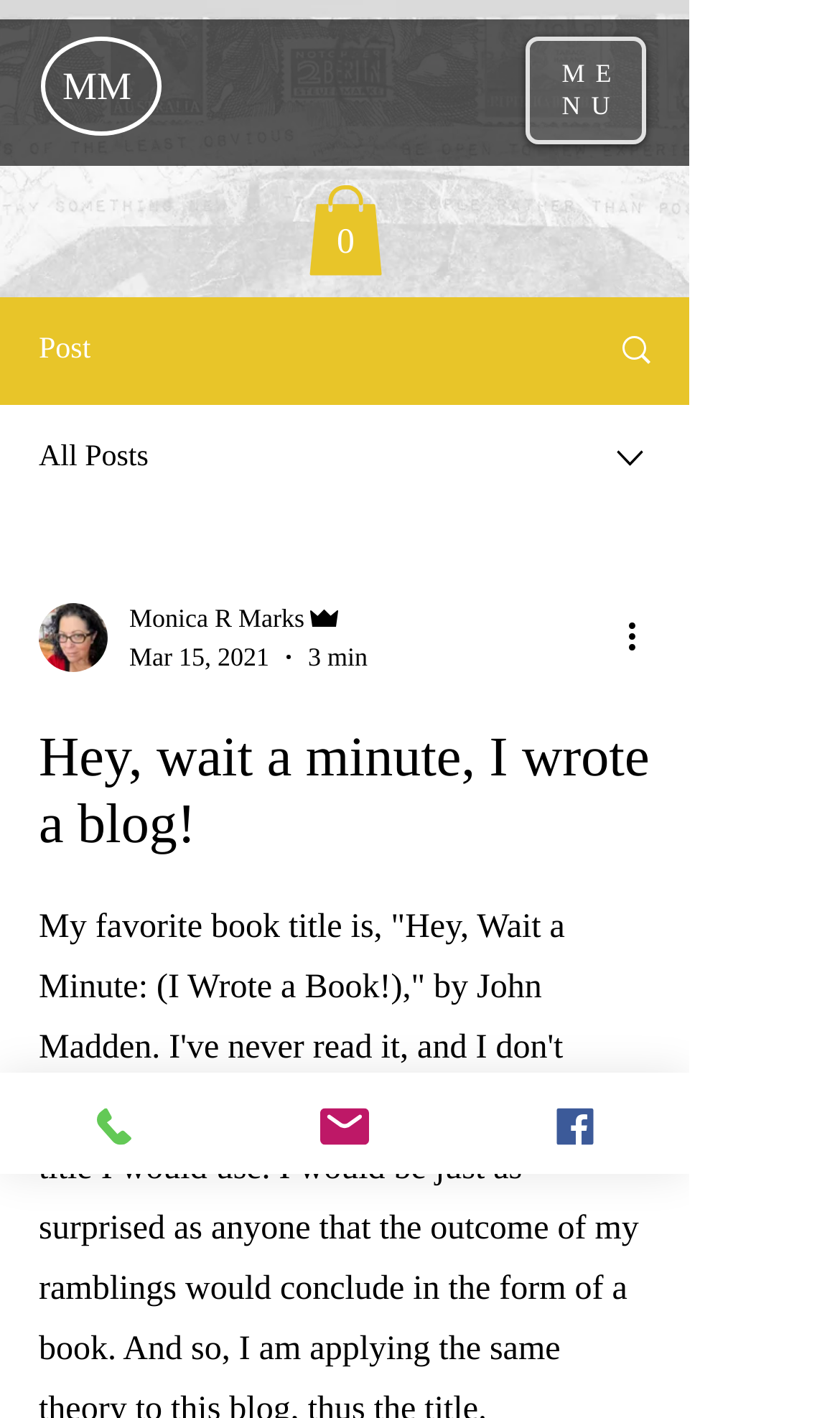Please identify the bounding box coordinates of the clickable area that will allow you to execute the instruction: "Contact through phone".

[0.0, 0.756, 0.274, 0.828]